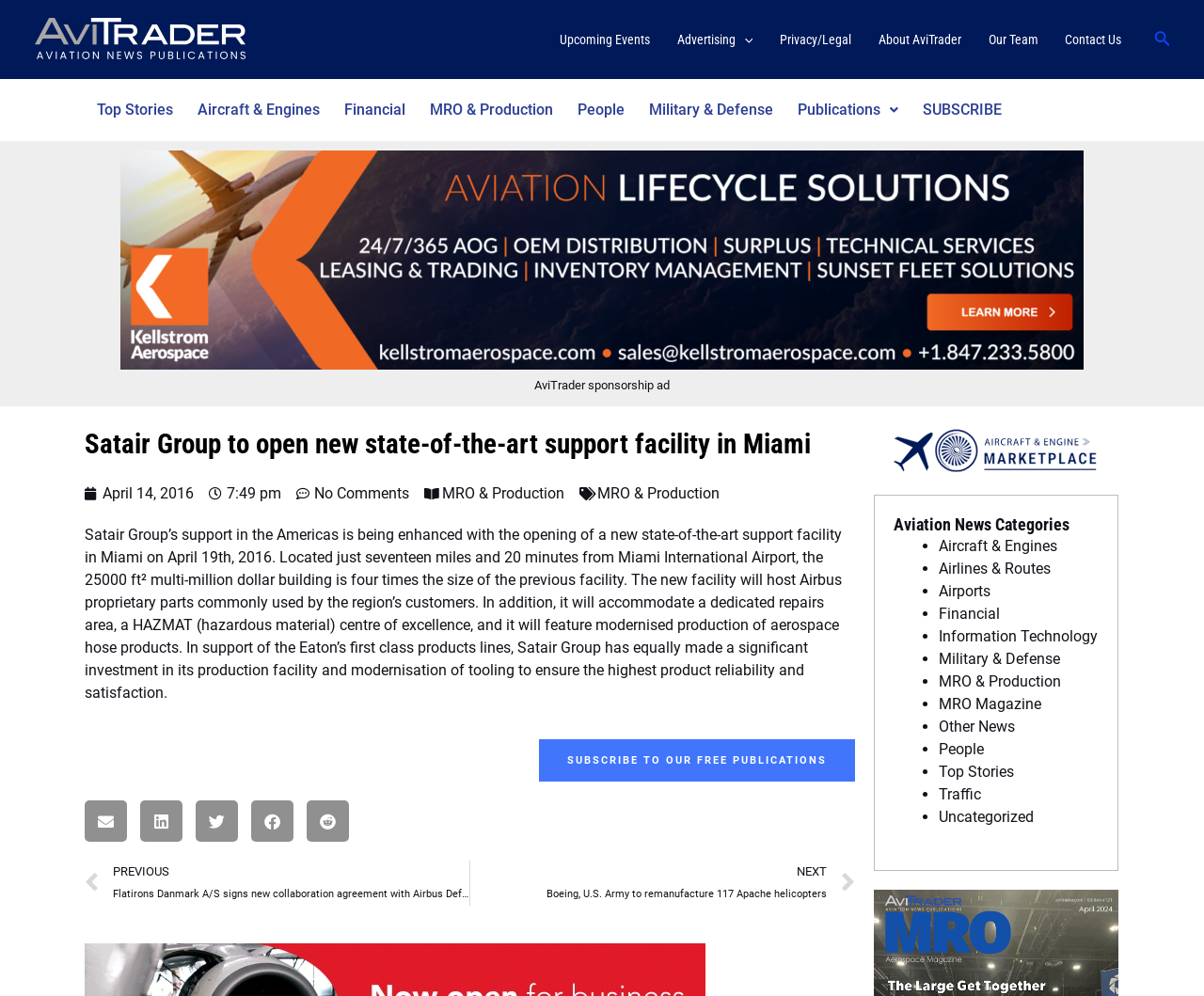Please locate the bounding box coordinates of the region I need to click to follow this instruction: "Share the article on Twitter".

[0.159, 0.804, 0.202, 0.845]